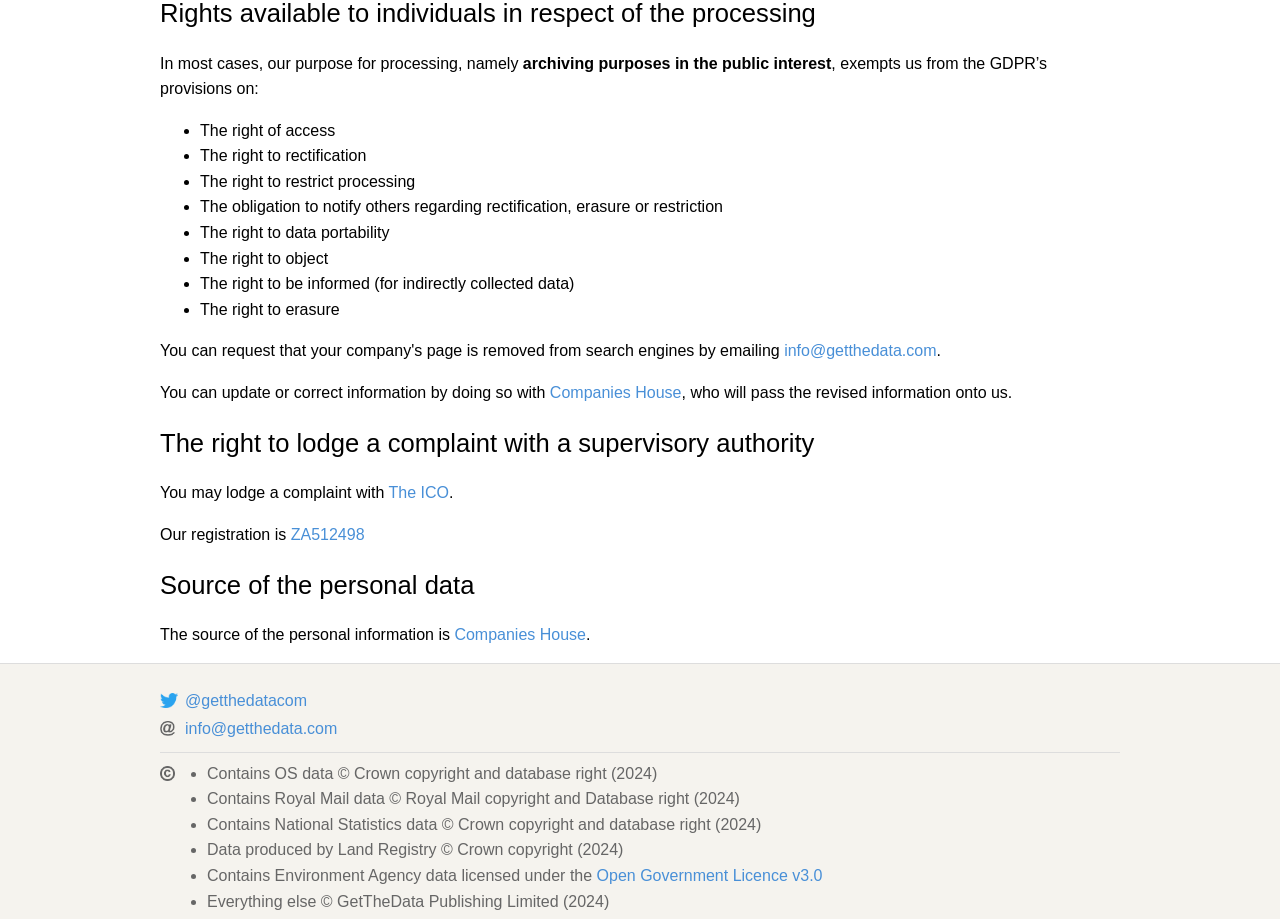Find the bounding box coordinates of the clickable element required to execute the following instruction: "Lodge a complaint with The ICO". Provide the coordinates as four float numbers between 0 and 1, i.e., [left, top, right, bottom].

[0.304, 0.527, 0.351, 0.545]